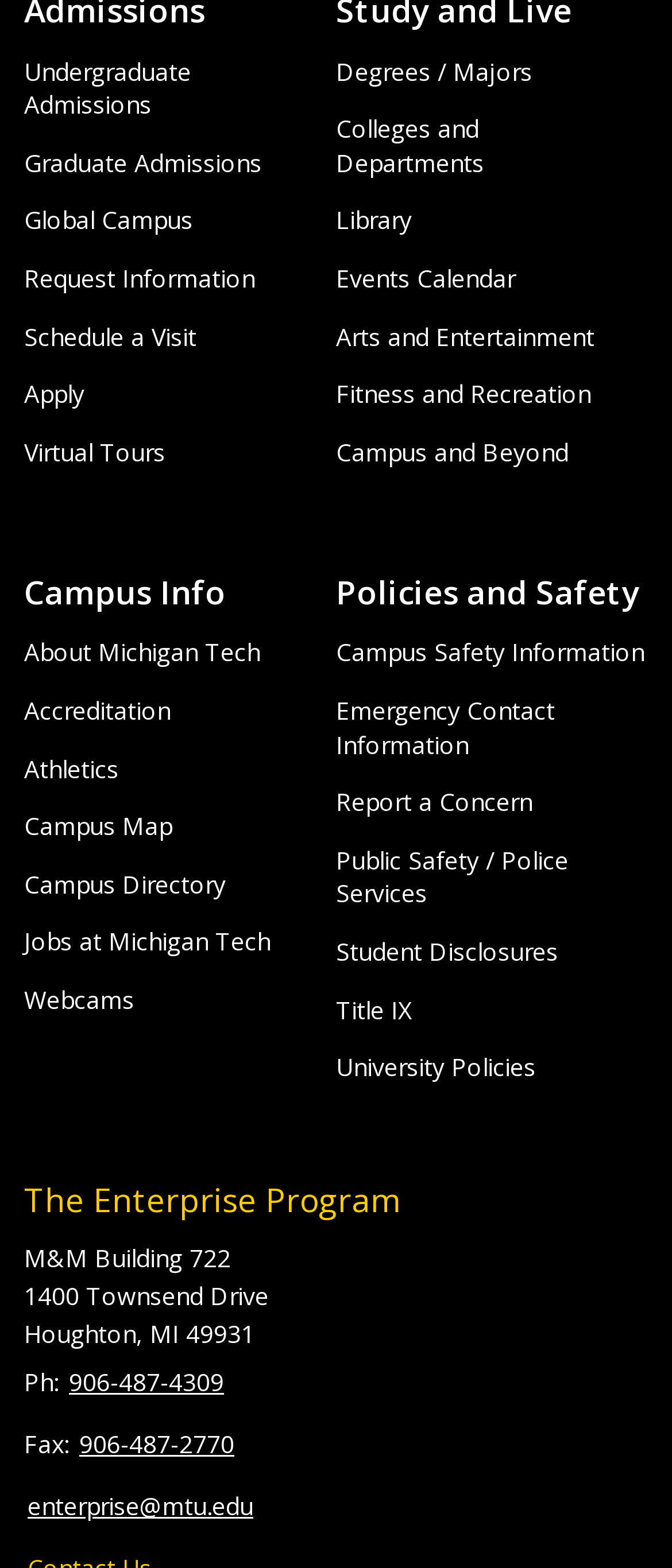Locate the bounding box of the UI element with the following description: "Privacy Policy".

None